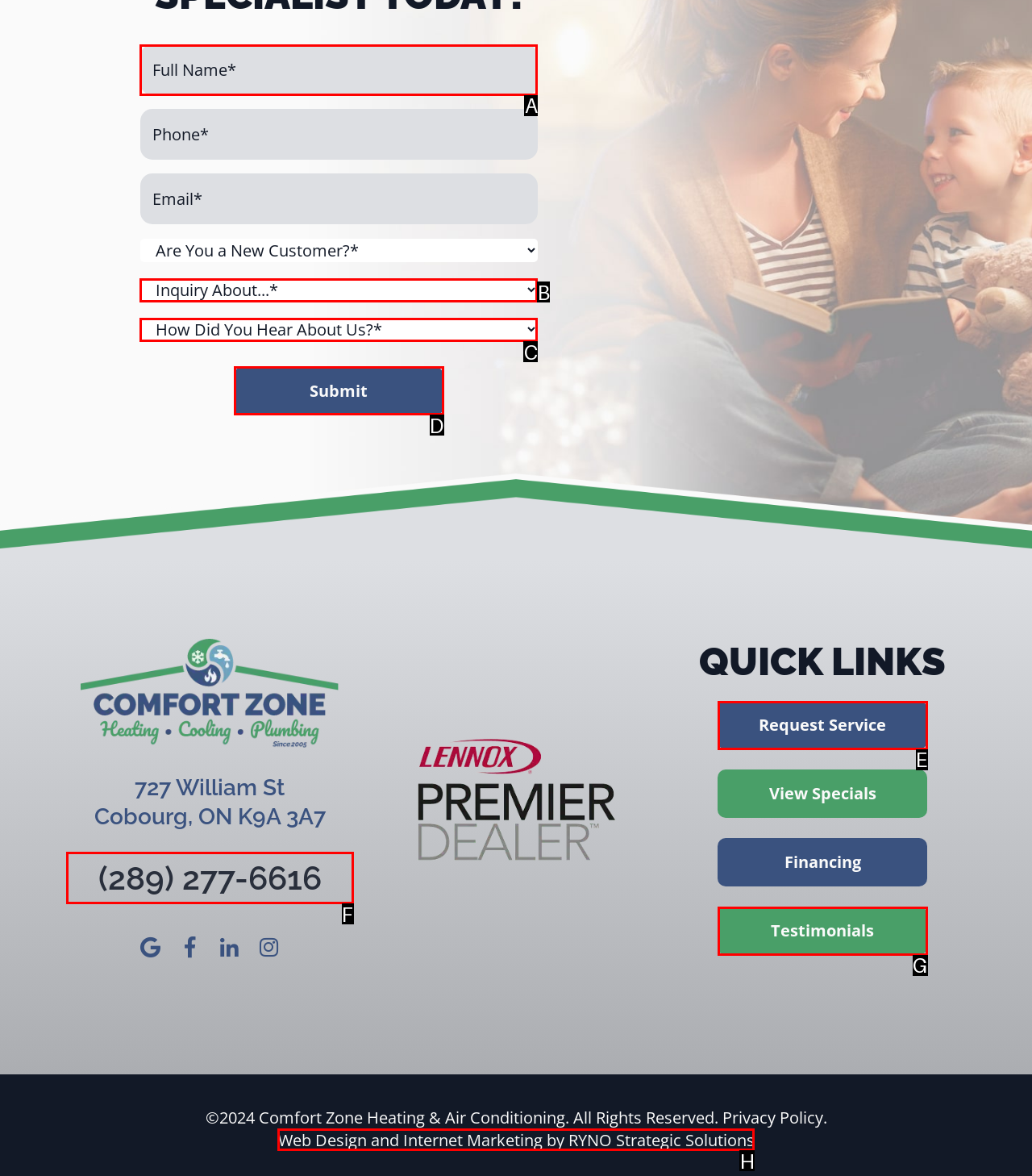Pick the HTML element that should be clicked to execute the task: Click submit
Respond with the letter corresponding to the correct choice.

D